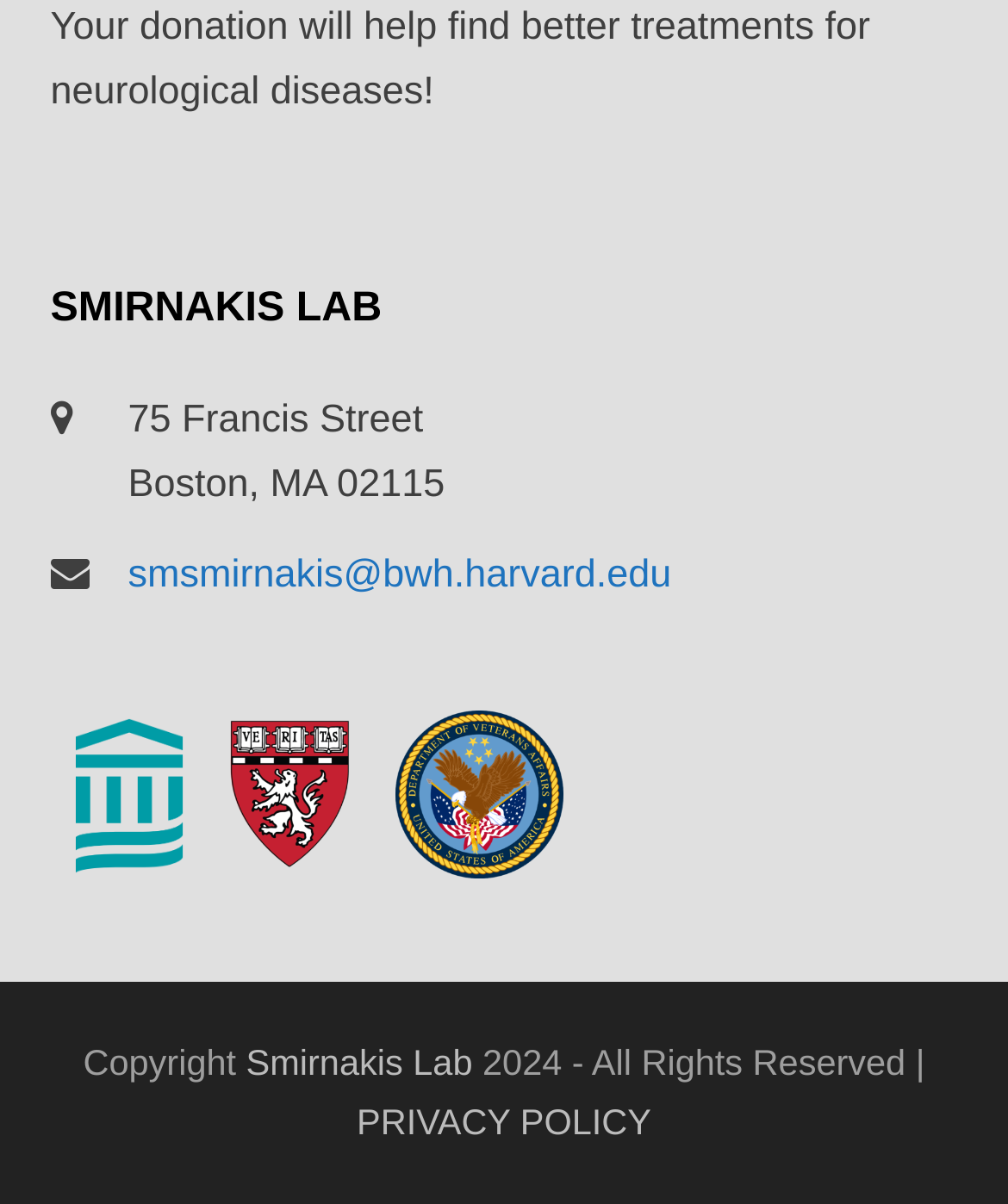Please determine the bounding box coordinates for the element with the description: "PRIVACY POLICY".

[0.354, 0.914, 0.646, 0.949]